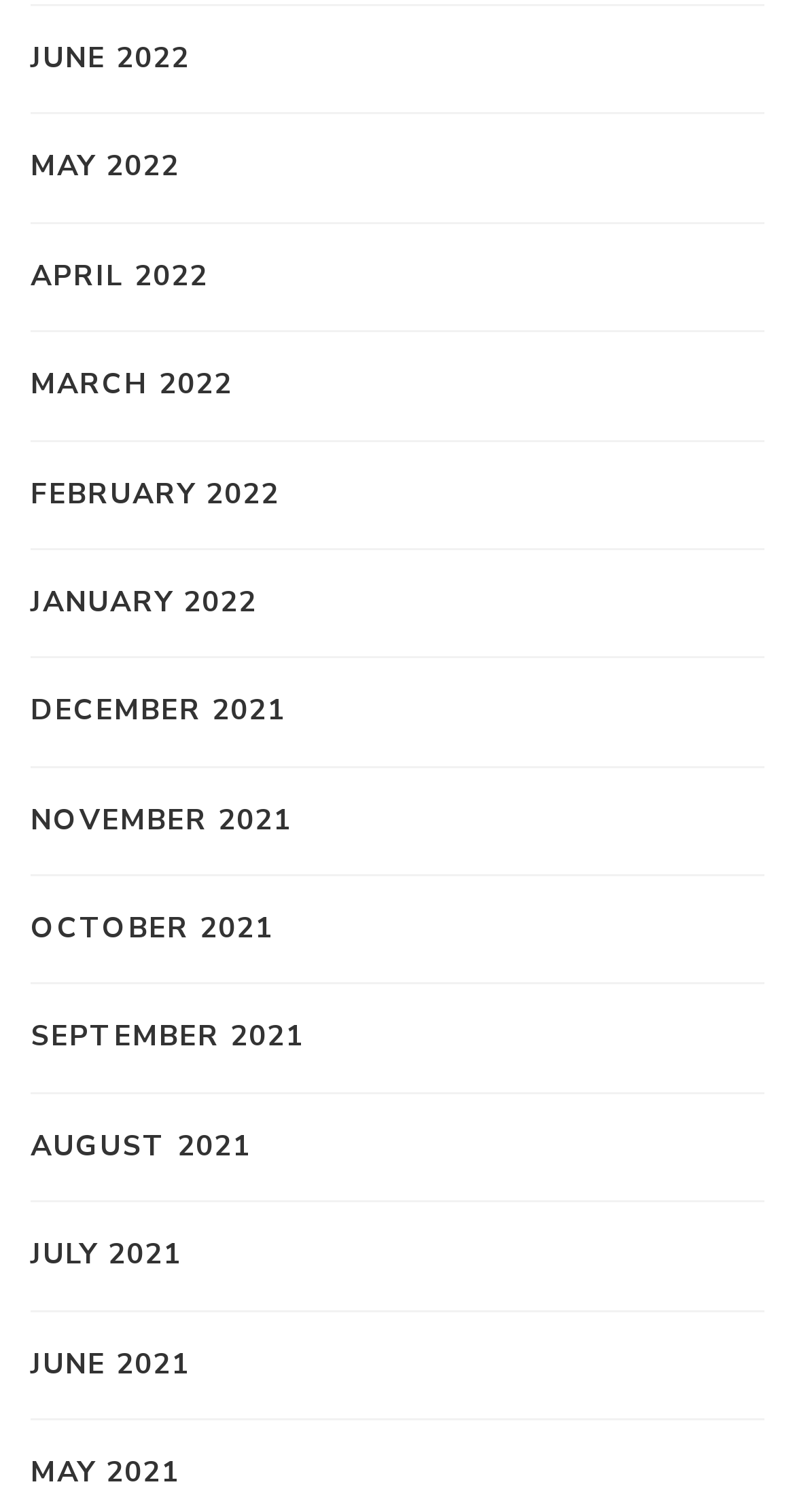Identify the bounding box coordinates of the section that should be clicked to achieve the task described: "view April 2022".

[0.038, 0.168, 0.262, 0.198]